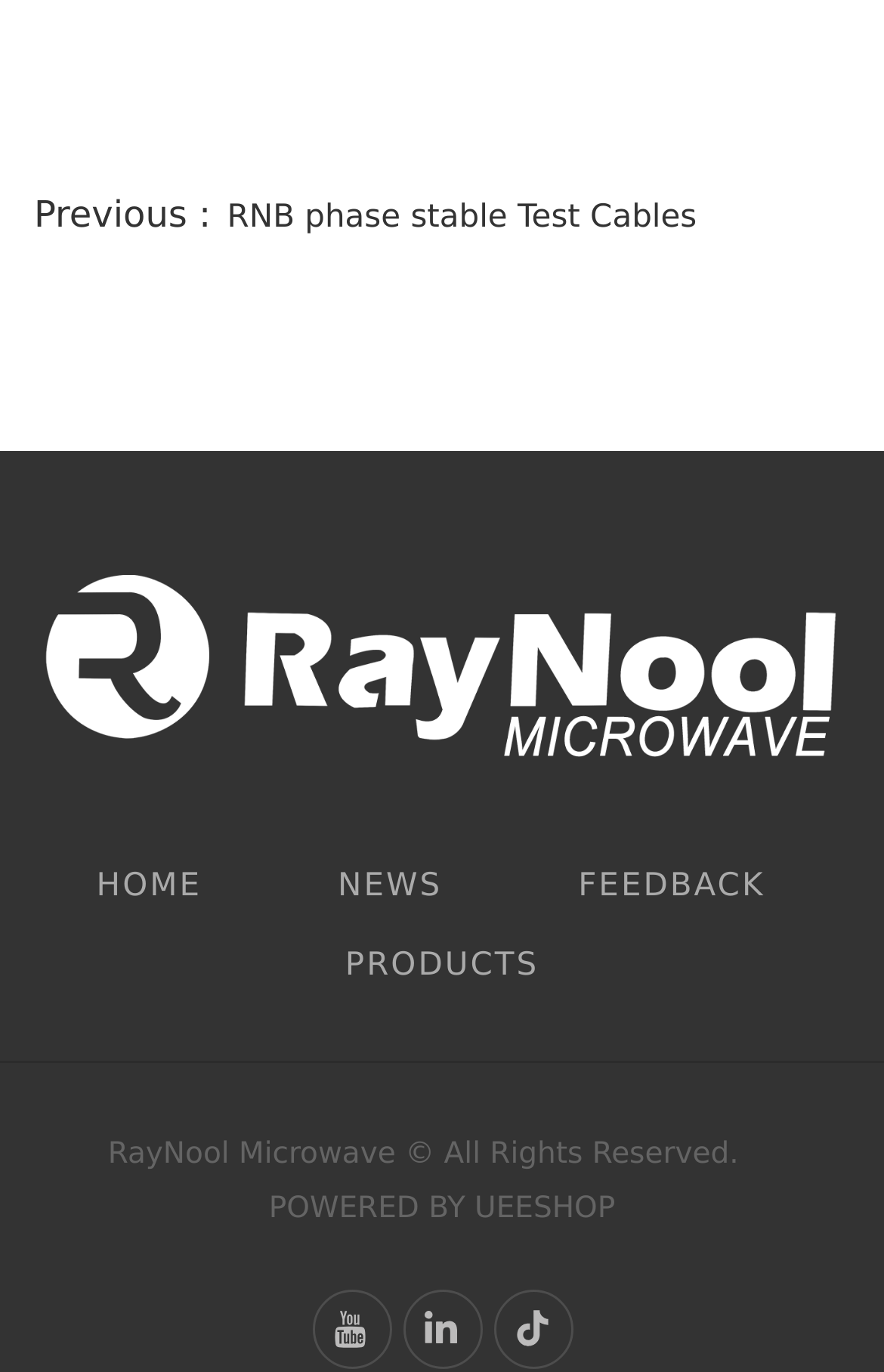Based on the image, give a detailed response to the question: What is the name of the company?

I found the company name 'RayNool Microwave' in the footer section of the webpage, which is a static text element with the bounding box coordinates [0.122, 0.829, 0.878, 0.854].